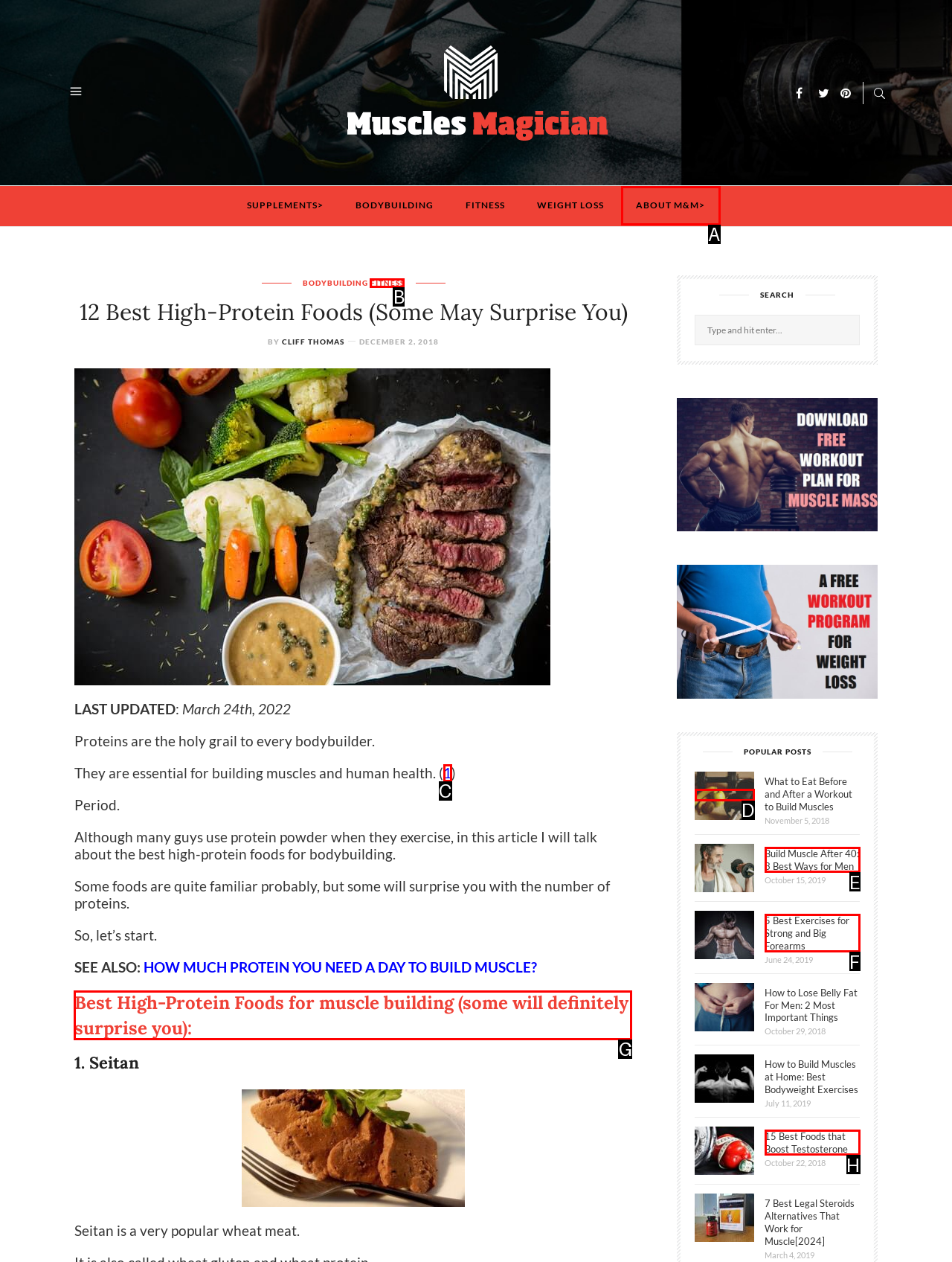Select the letter of the option that should be clicked to achieve the specified task: Click on the link to learn about the best high-protein foods for bodybuilding. Respond with just the letter.

G